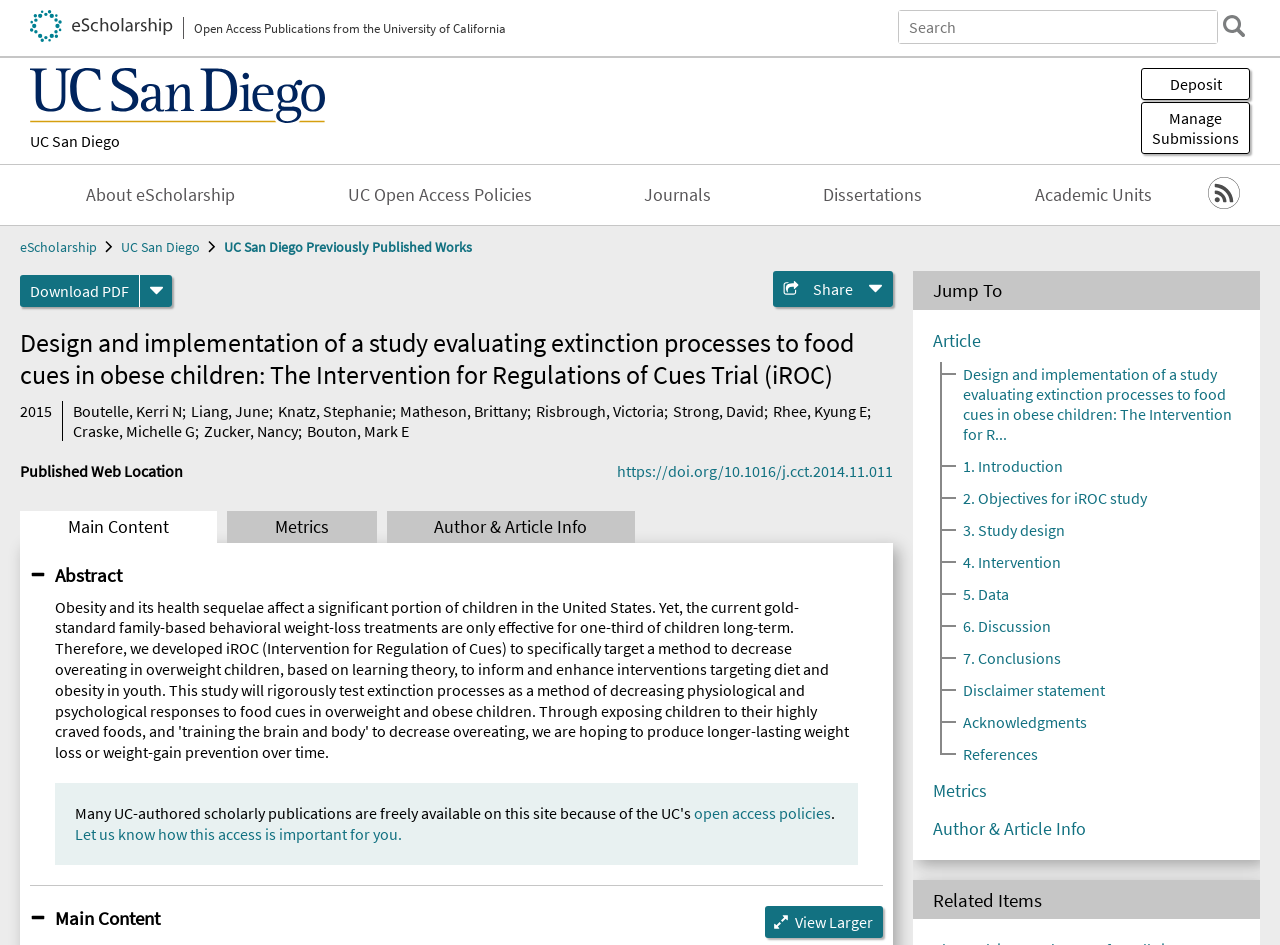Could you locate the bounding box coordinates for the section that should be clicked to accomplish this task: "View abstract".

[0.023, 0.595, 0.095, 0.621]